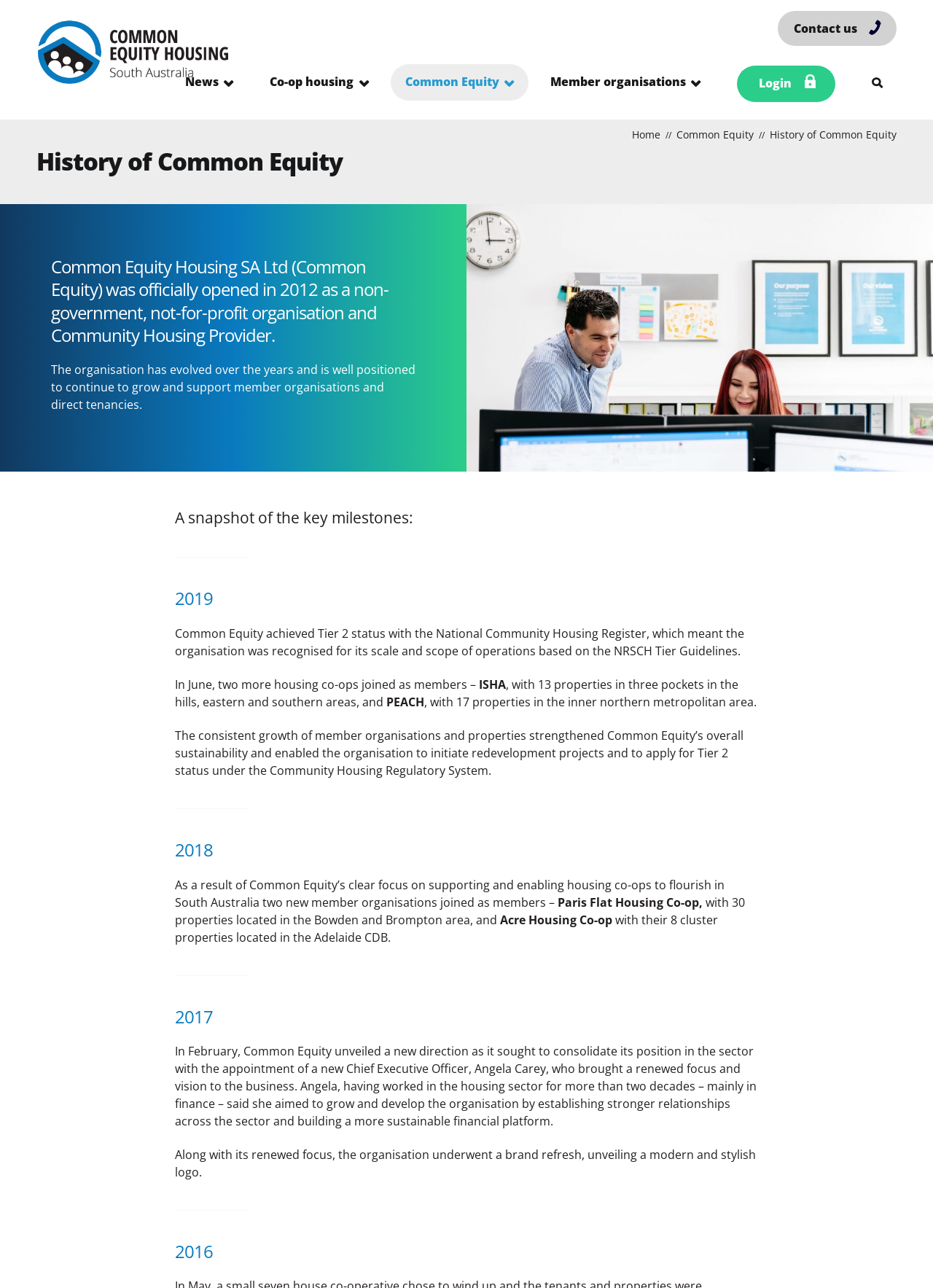What is the purpose of Common Equity?
Please describe in detail the information shown in the image to answer the question.

The static text 'Helping housing co-ops provide secure, sustainable and affordable housing to South Australians in need' suggests that the purpose of Common Equity is to provide housing to those in need.